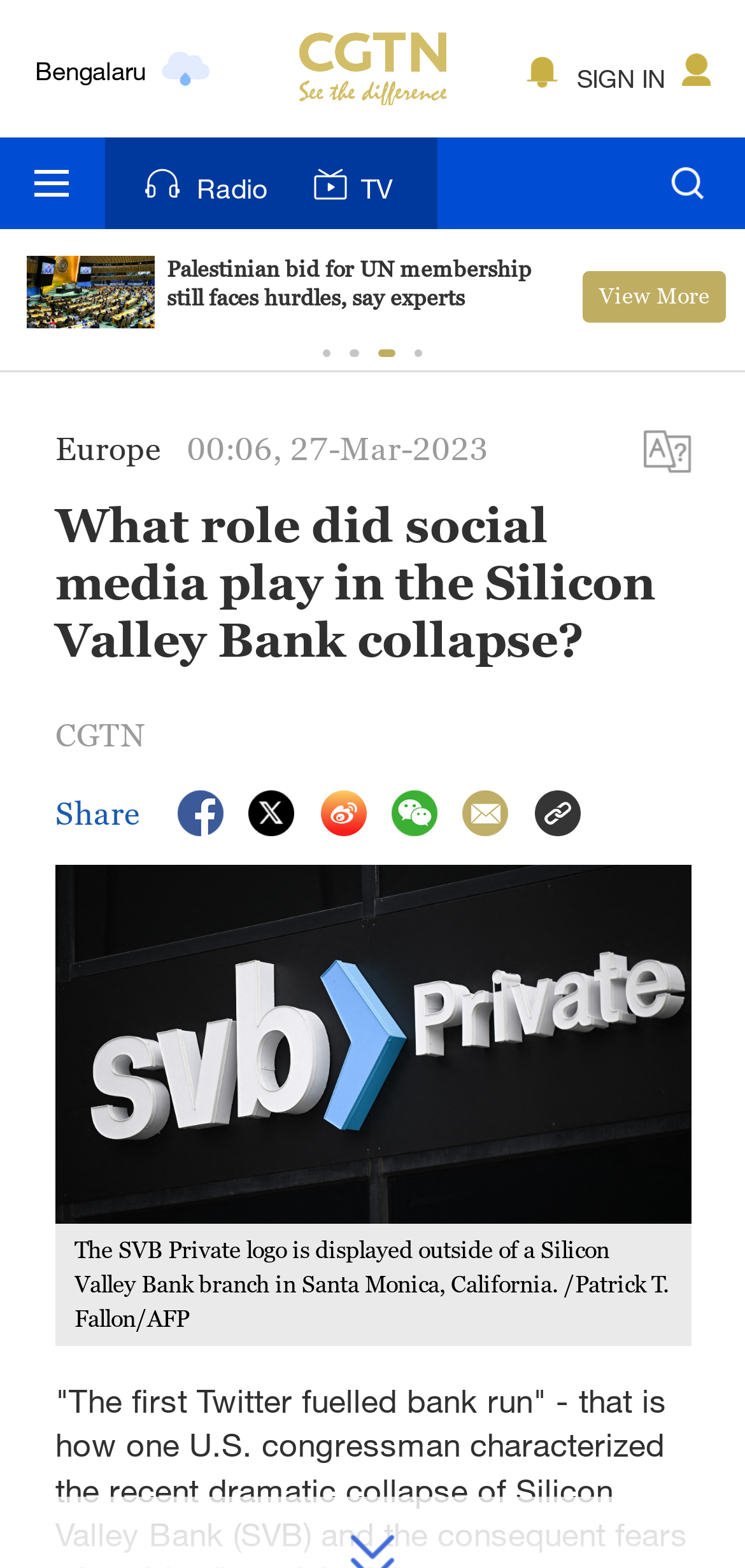Provide the bounding box coordinates, formatted as (top-left x, top-left y, bottom-right x, bottom-right y), with all values being floating point numbers between 0 and 1. Identify the bounding box of the UI element that matches the description: parent_node: Share

[0.43, 0.5, 0.492, 0.533]